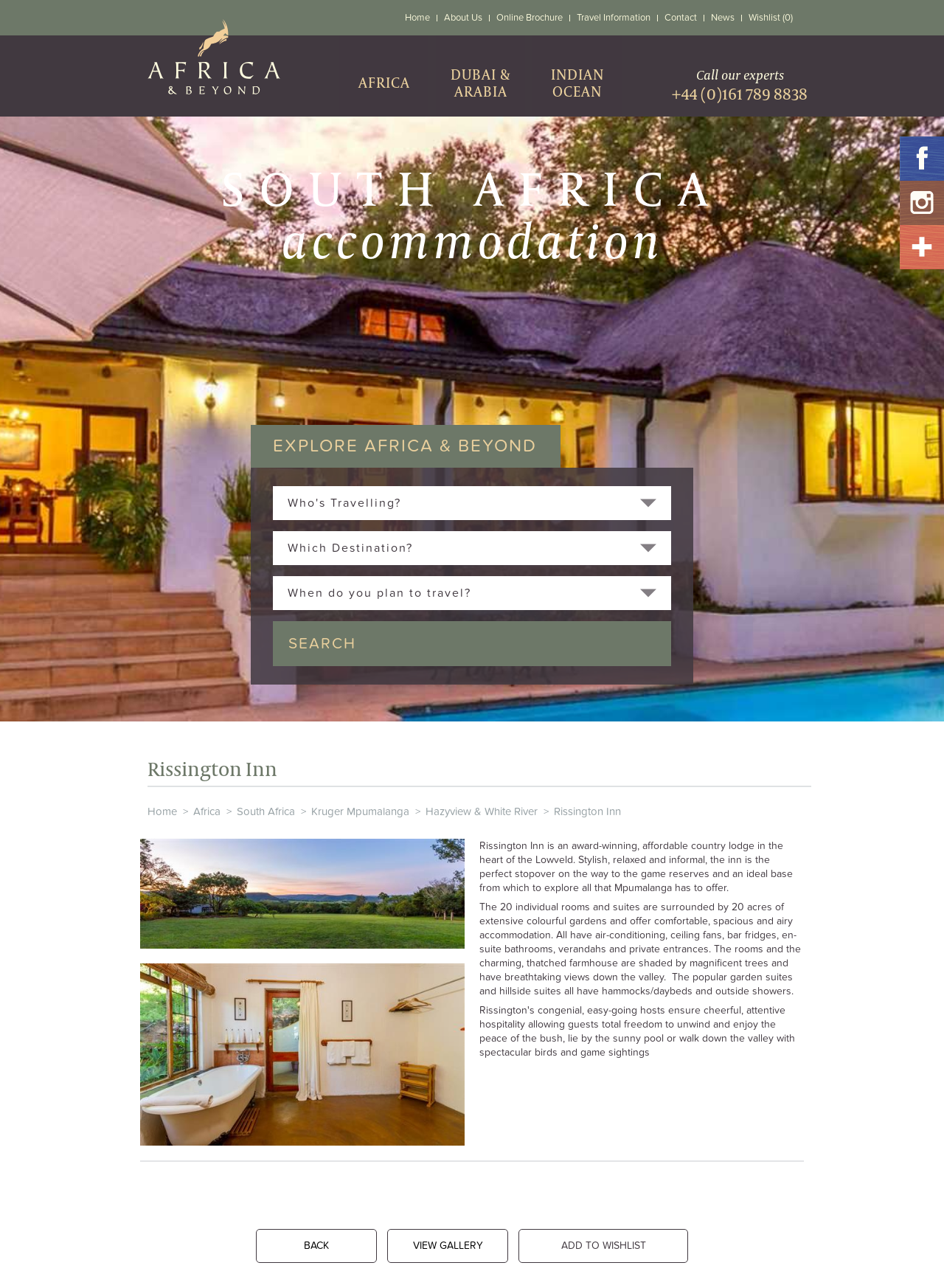Answer the question in a single word or phrase:
What social media platforms are linked from the webpage?

Facebook, Instagram, Google Plus